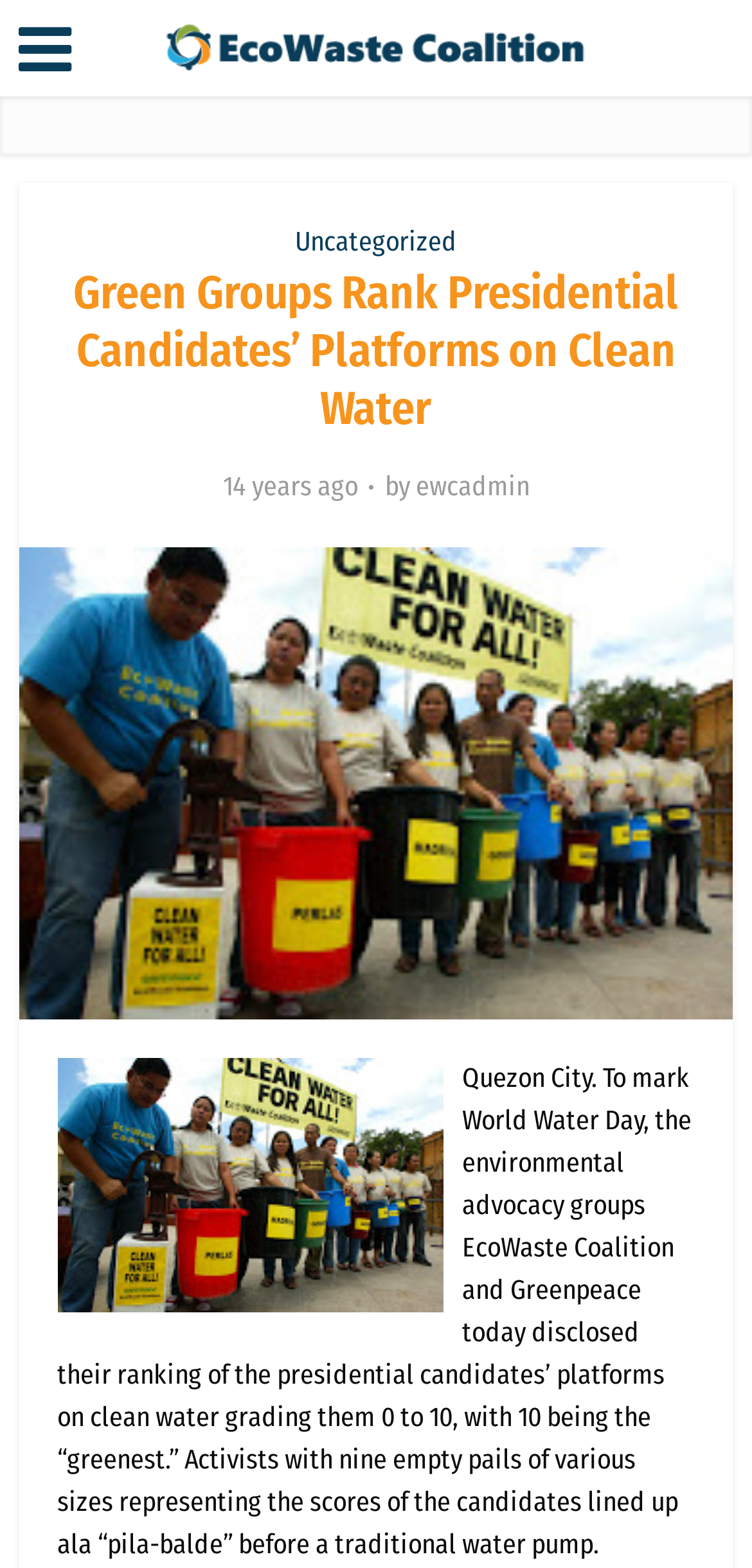What is the score range for the presidential candidates’ platforms?
Please respond to the question with a detailed and thorough explanation.

According to the webpage, the presidential candidates’ platforms on clean water are graded from 0 to 10, with 10 being the 'greenest'.